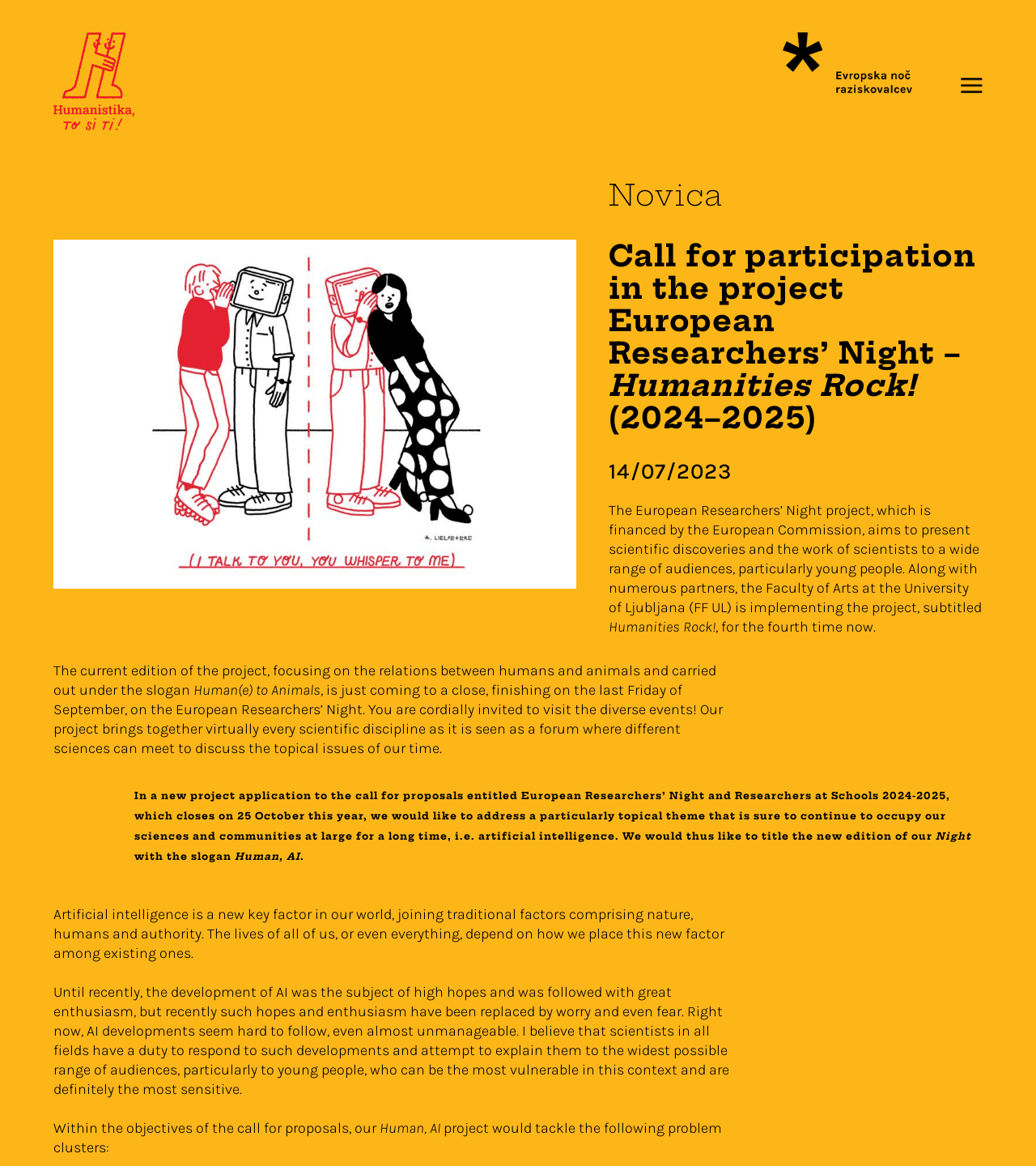Please find and generate the text of the main heading on the webpage.

Call for participation in the project European Researchers’ Night – Humanities Rock! (2024–2025)